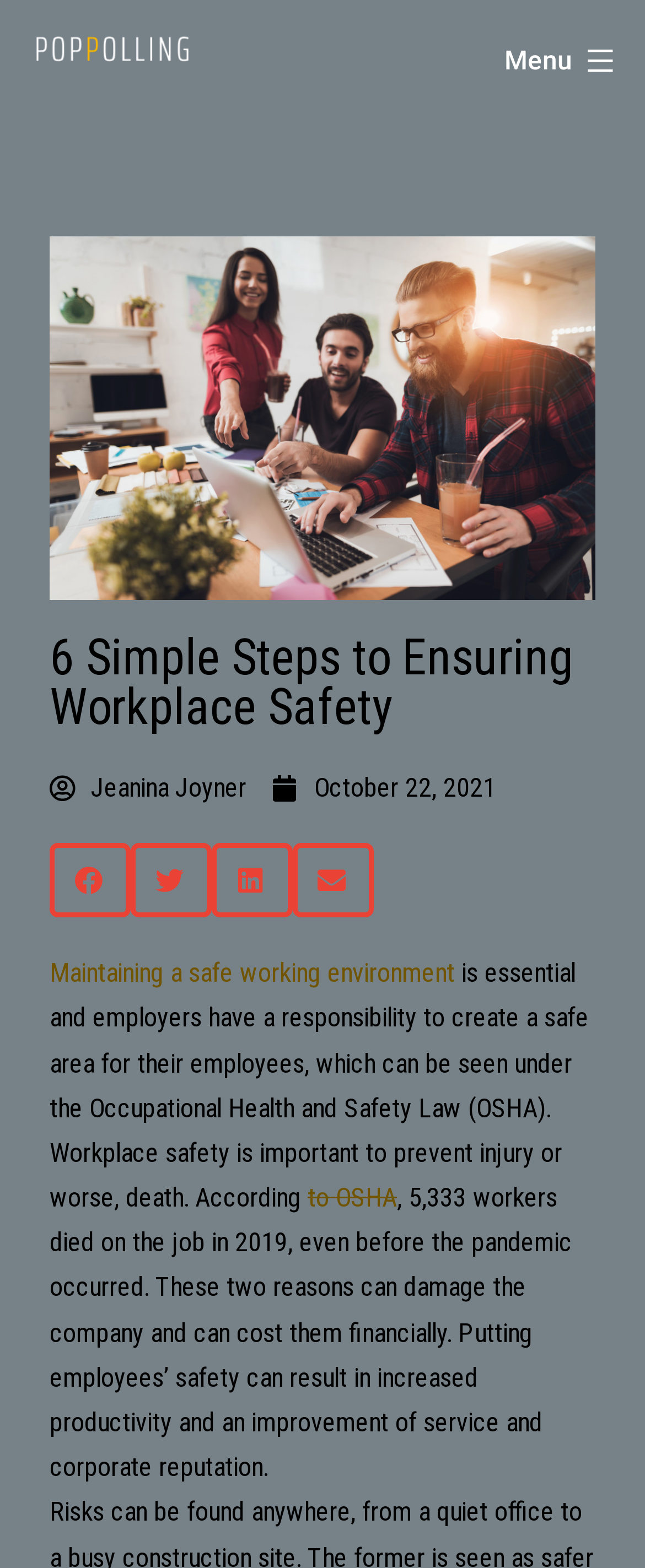What is the topic of the article?
Kindly offer a detailed explanation using the data available in the image.

Based on the heading '6 Simple Steps to Ensuring Workplace Safety' and the content of the article, it is clear that the topic of the article is workplace safety.